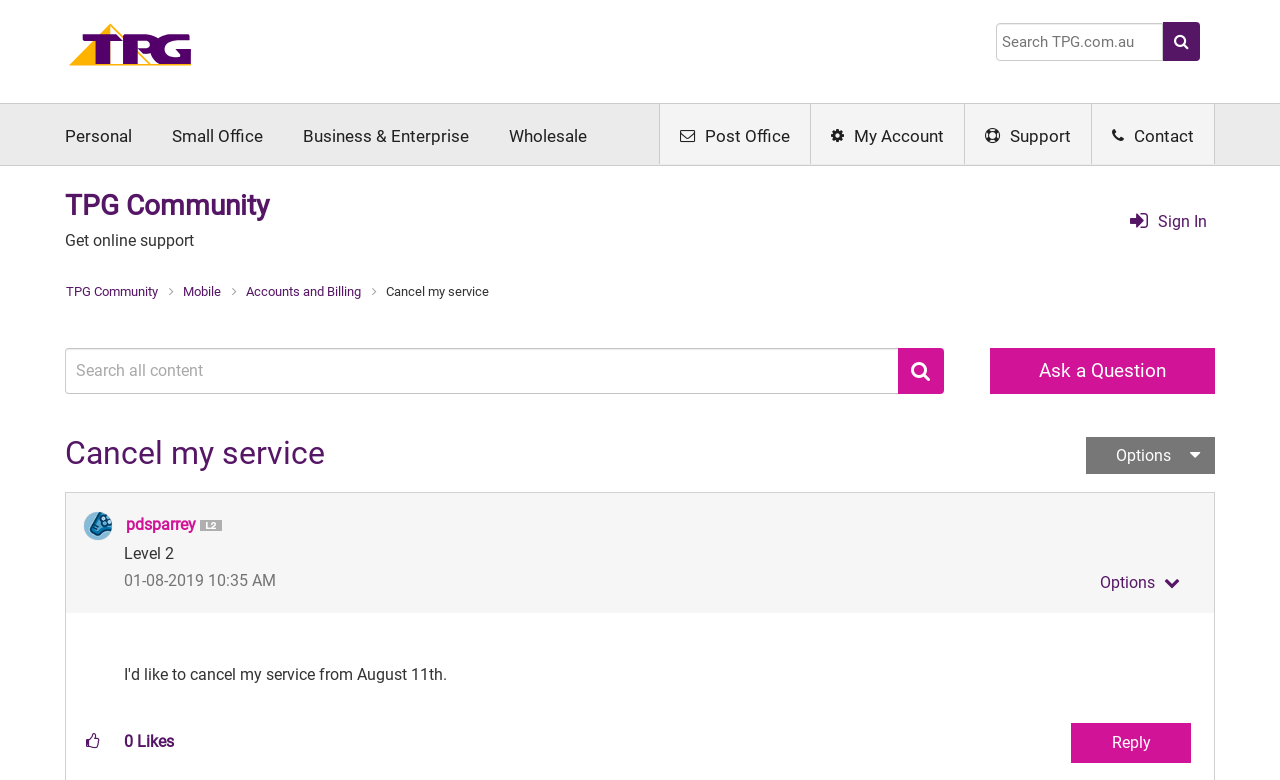What is the date of the post?
Give a comprehensive and detailed explanation for the question.

The date of the post can be found in the generic element with the text 'Posted on', where it says '01-08-2019'.